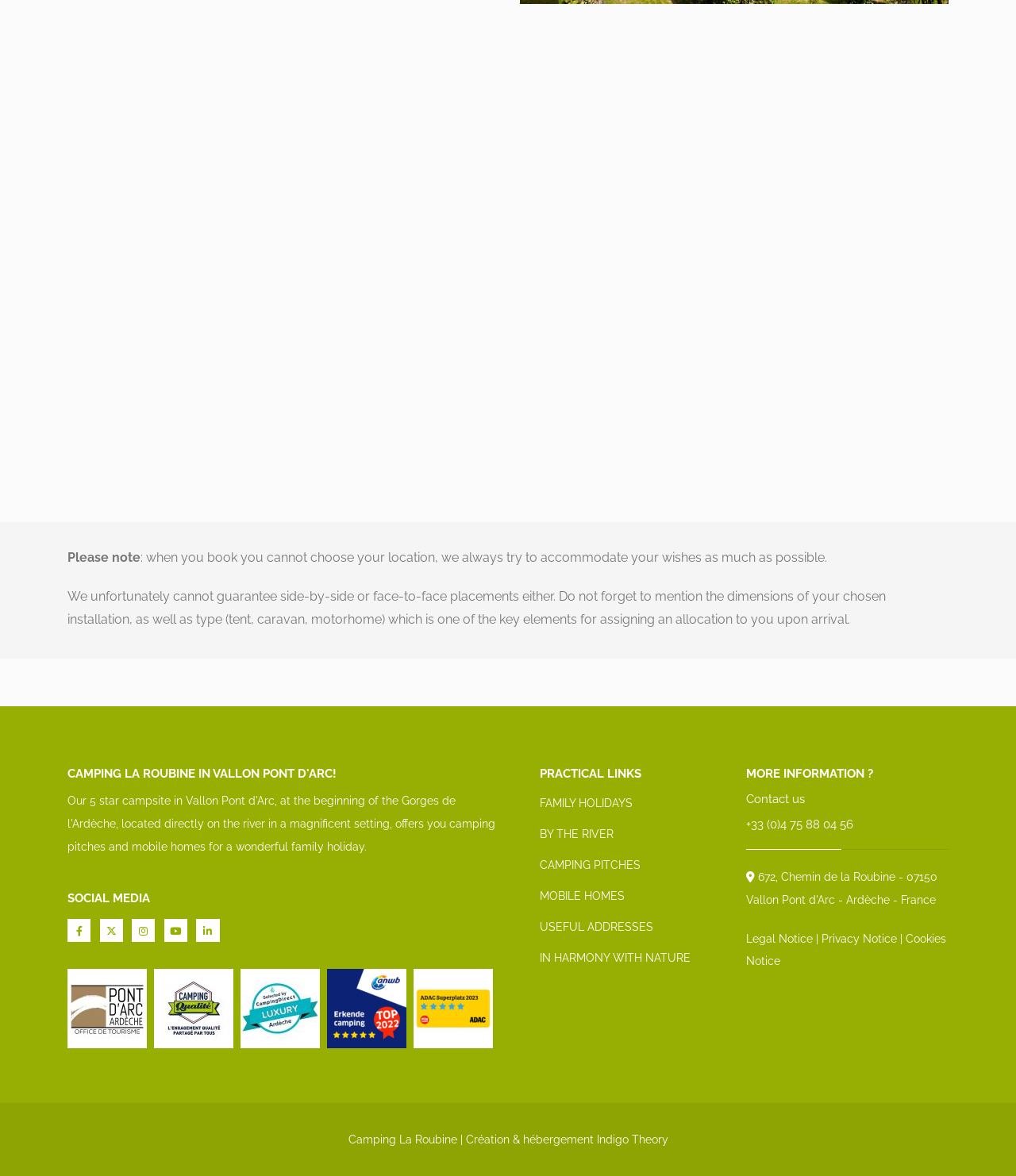What is the contact information of the campsite?
Examine the webpage screenshot and provide an in-depth answer to the question.

The heading '+33 (0)4 75 88 04 56' under the heading 'Contact us' provides the contact phone number of the campsite.